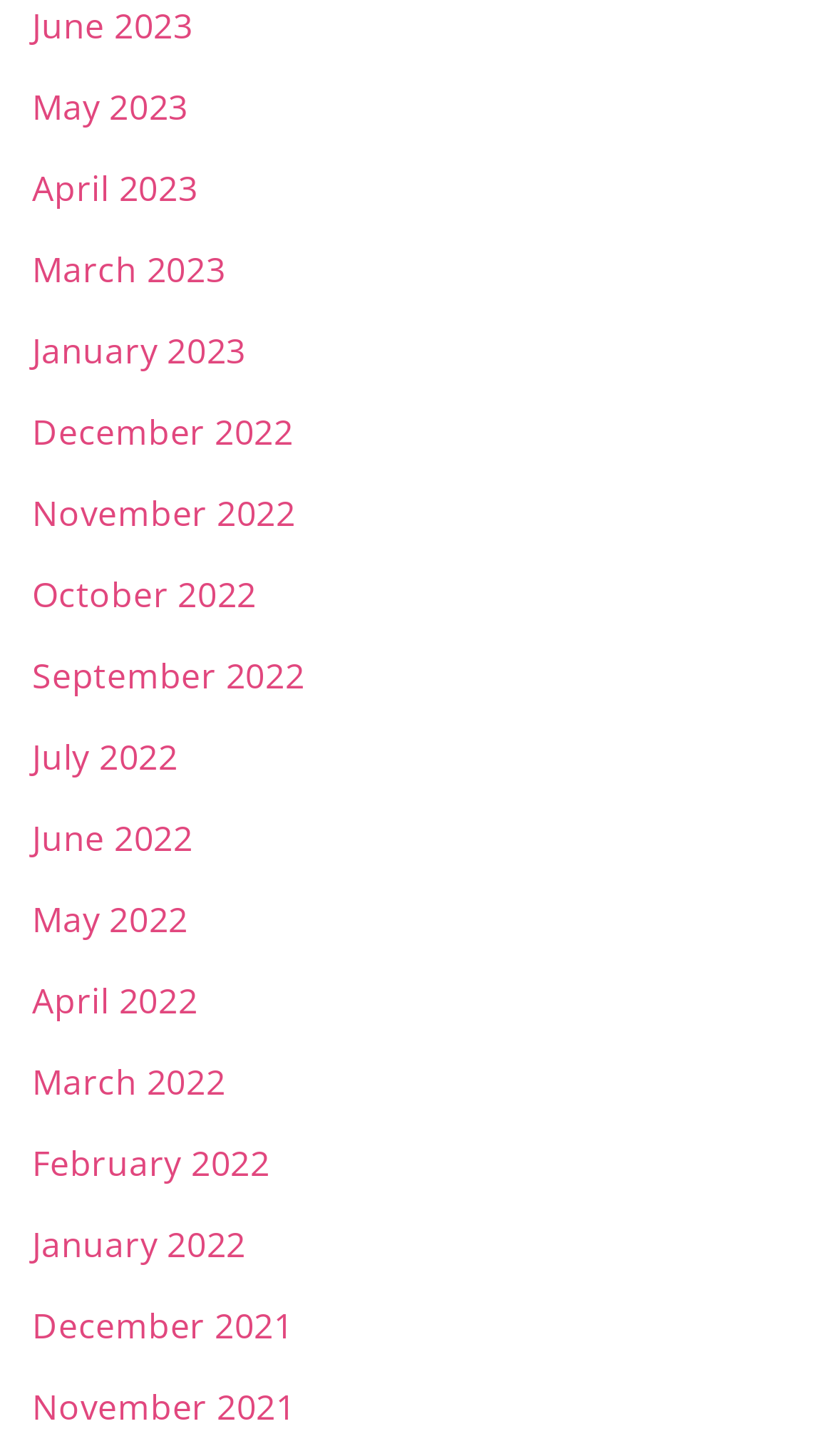Please identify the bounding box coordinates of the region to click in order to complete the task: "view May 2022". The coordinates must be four float numbers between 0 and 1, specified as [left, top, right, bottom].

[0.038, 0.616, 0.226, 0.648]